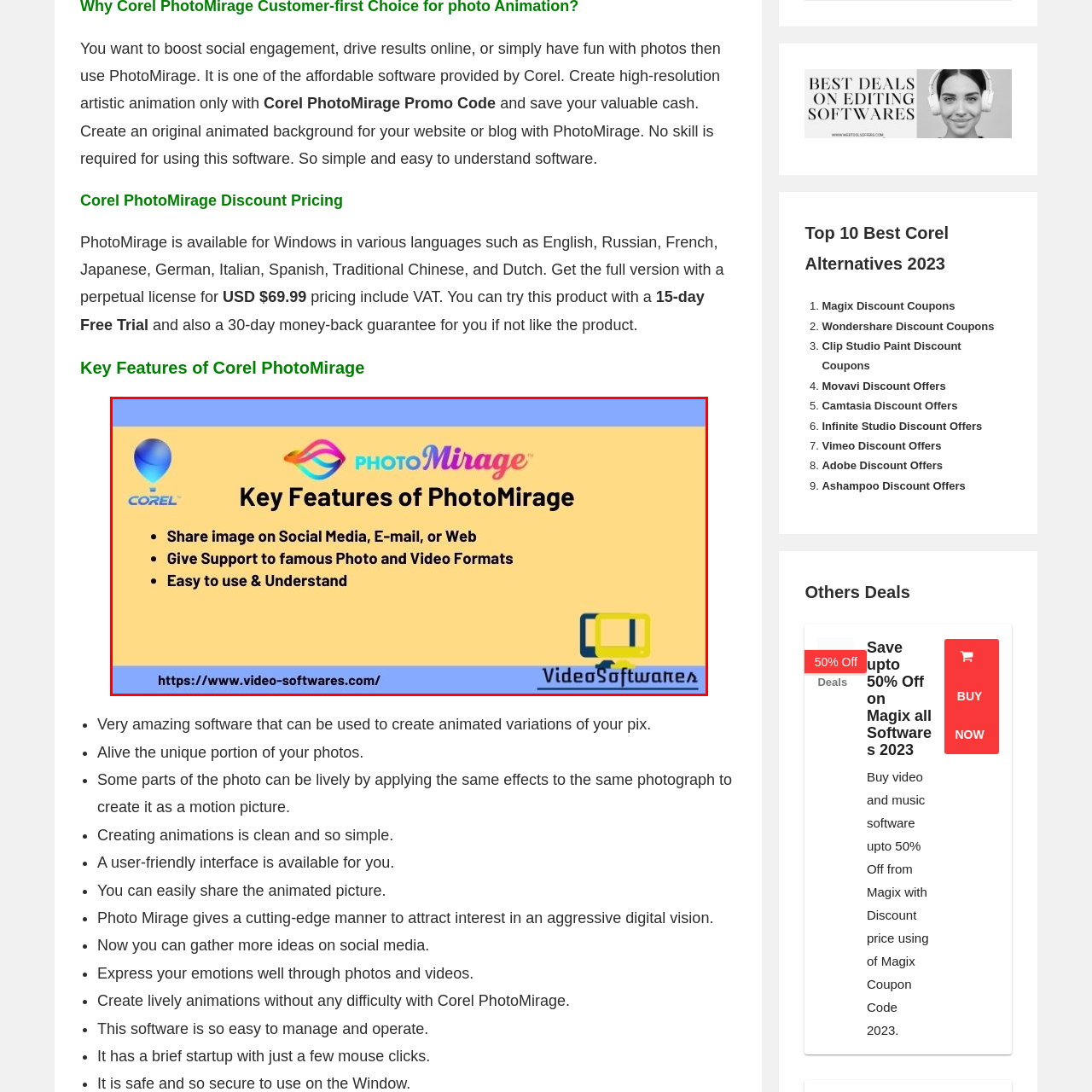What type of media formats is the software compatible with?
Focus on the red bounded area in the image and respond to the question with a concise word or phrase.

Popular photo and video formats